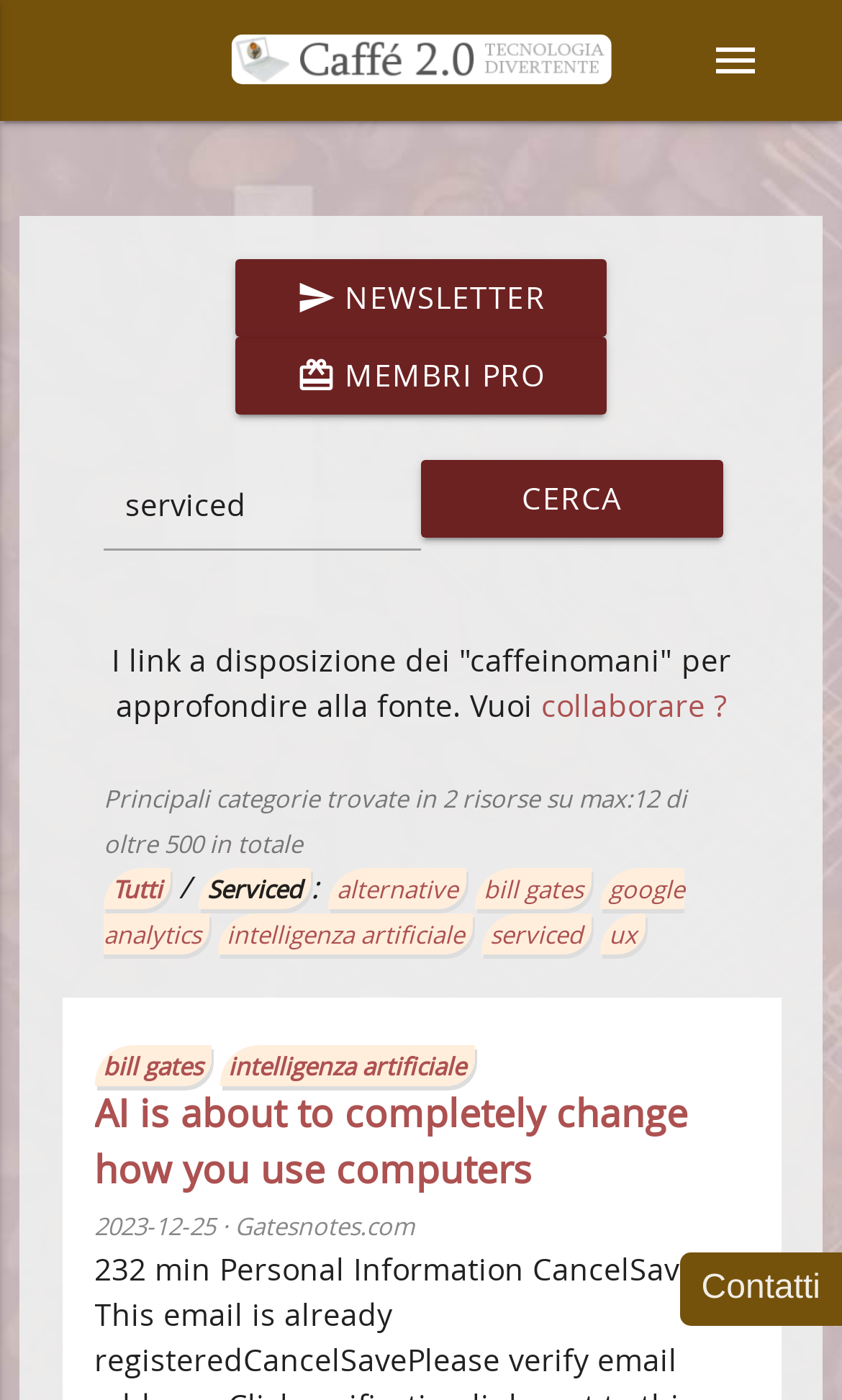Answer the question using only one word or a concise phrase: How many links are listed under the 'Serviced' category?

5